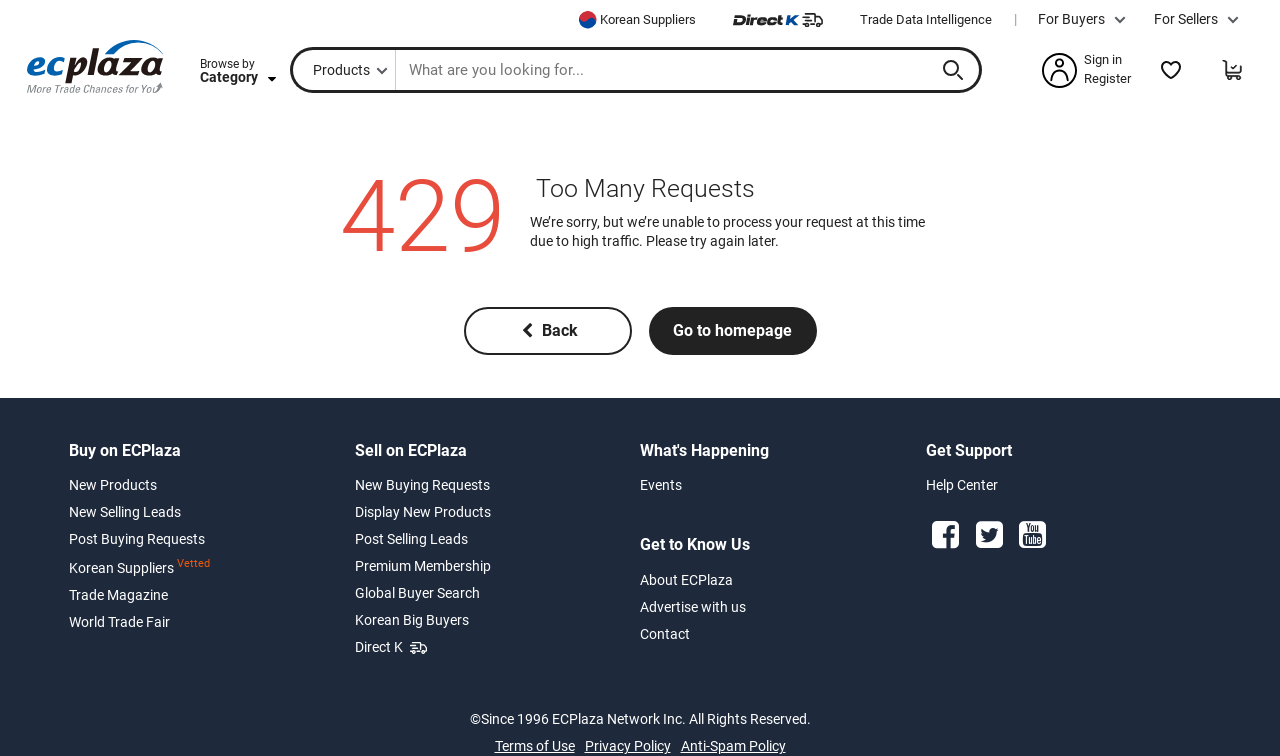Locate the bounding box coordinates of the clickable area to execute the instruction: "Get help from the Help Center". Provide the coordinates as four float numbers between 0 and 1, represented as [left, top, right, bottom].

[0.723, 0.632, 0.779, 0.653]